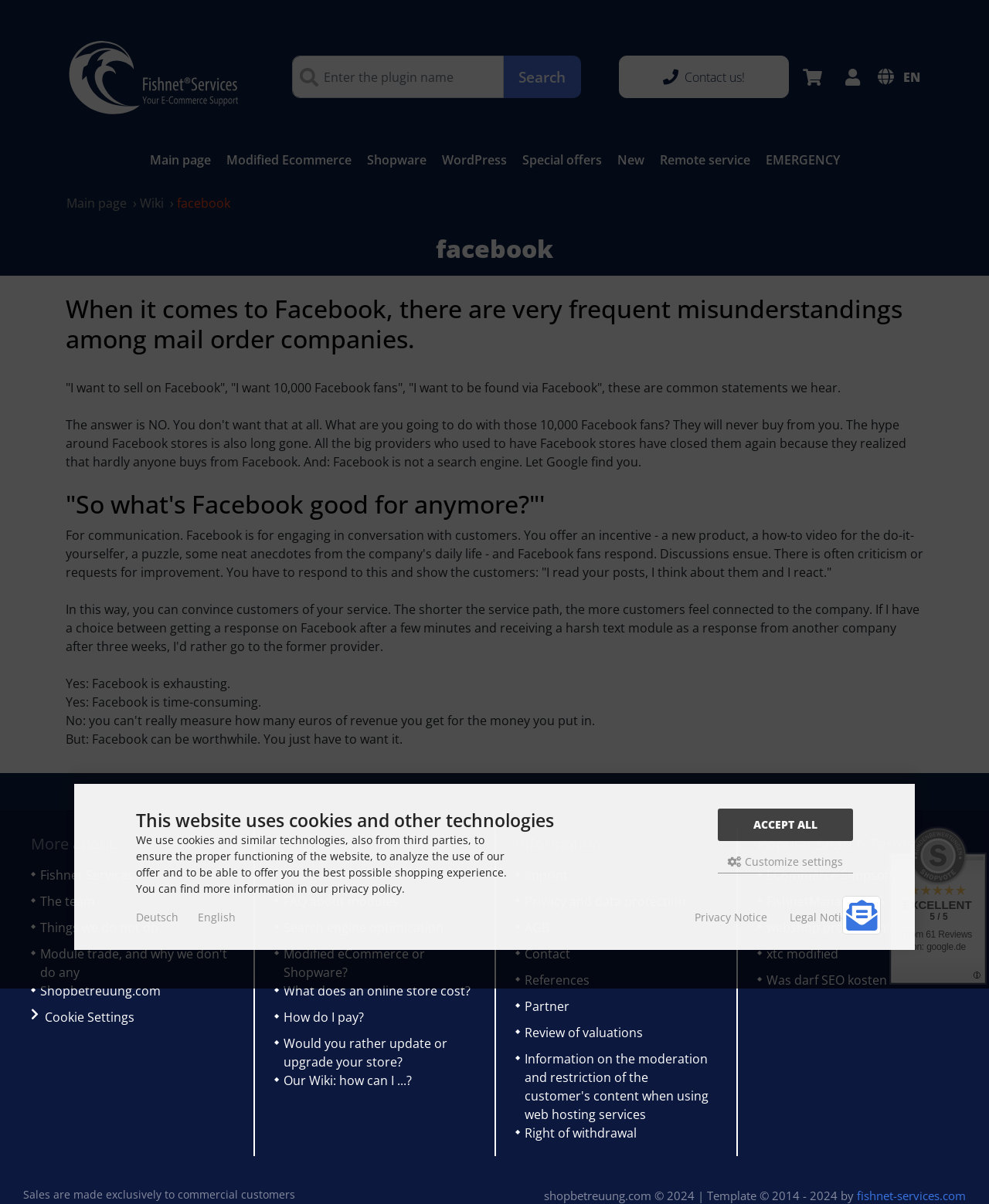How many search terms are there in the popular search terms section?
Can you provide an in-depth and detailed response to the question?

I counted the number of search terms in the popular search terms section by looking at the links starting from '◆ ECommerce Shopsoftware' to '◆ Was darf SEO kosten' and found 6 search terms.